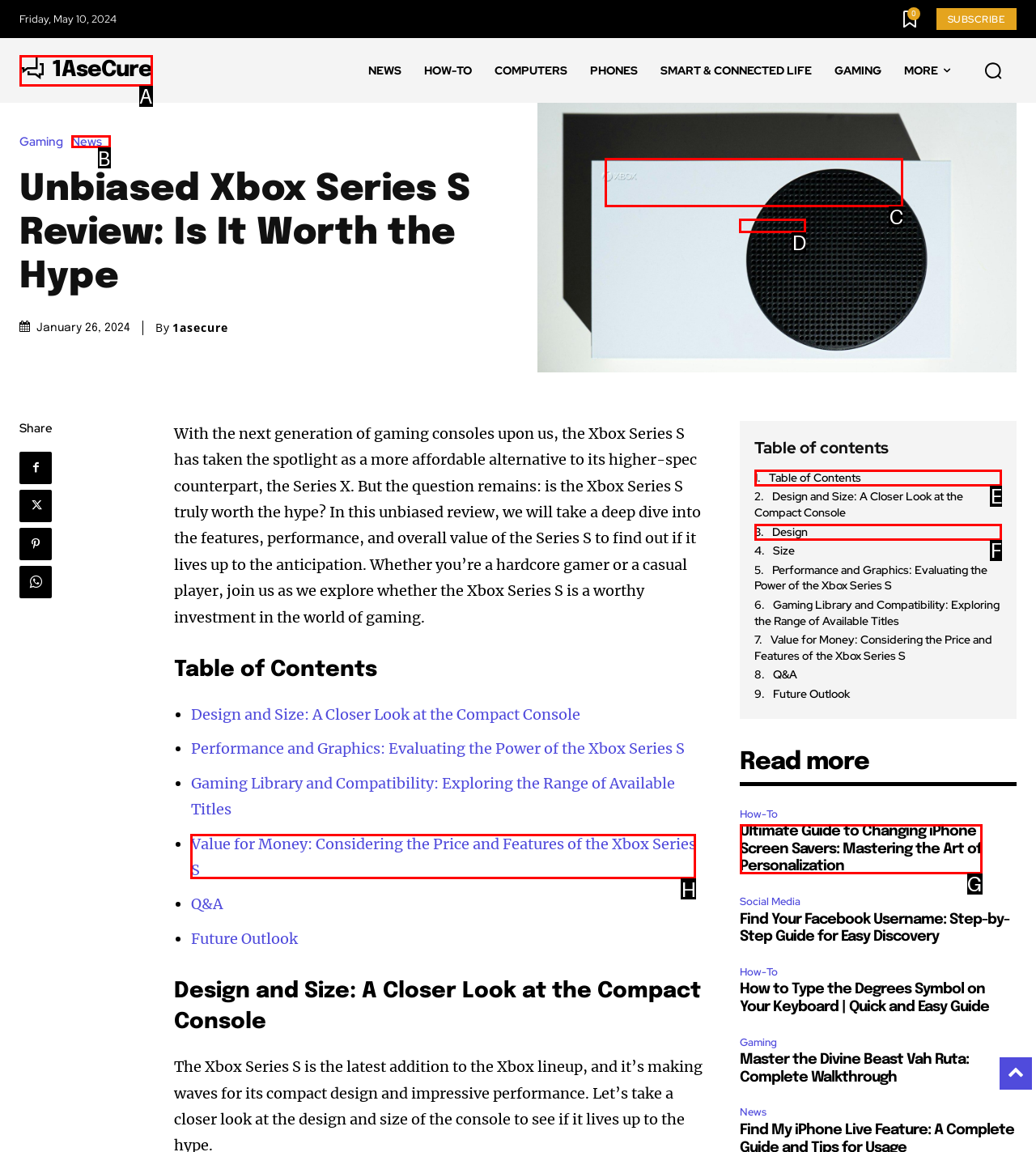Out of the given choices, which letter corresponds to the UI element required to Check the Privacy Policy? Answer with the letter.

D